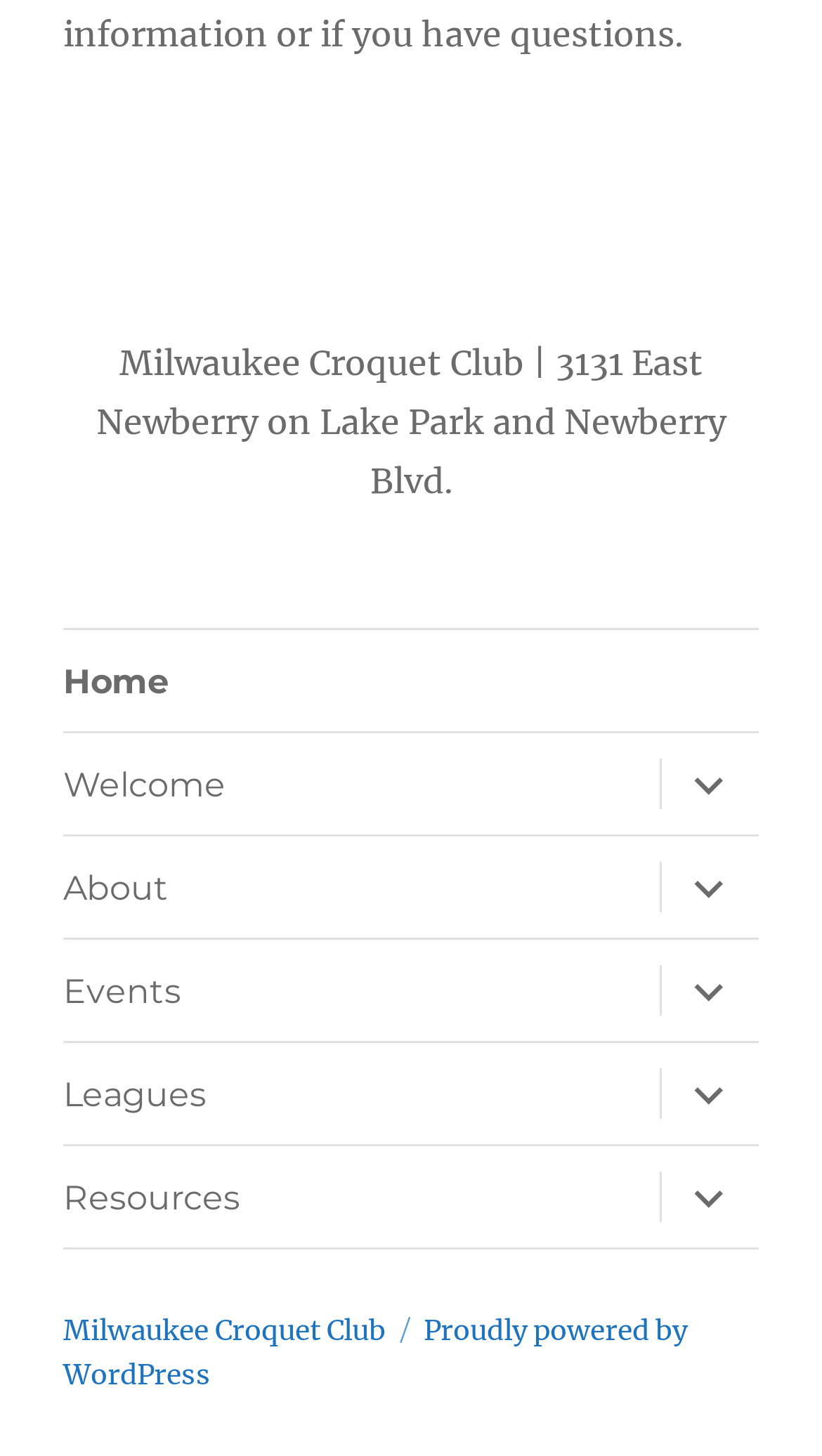What is the name of the club?
Using the picture, provide a one-word or short phrase answer.

Milwaukee Croquet Club